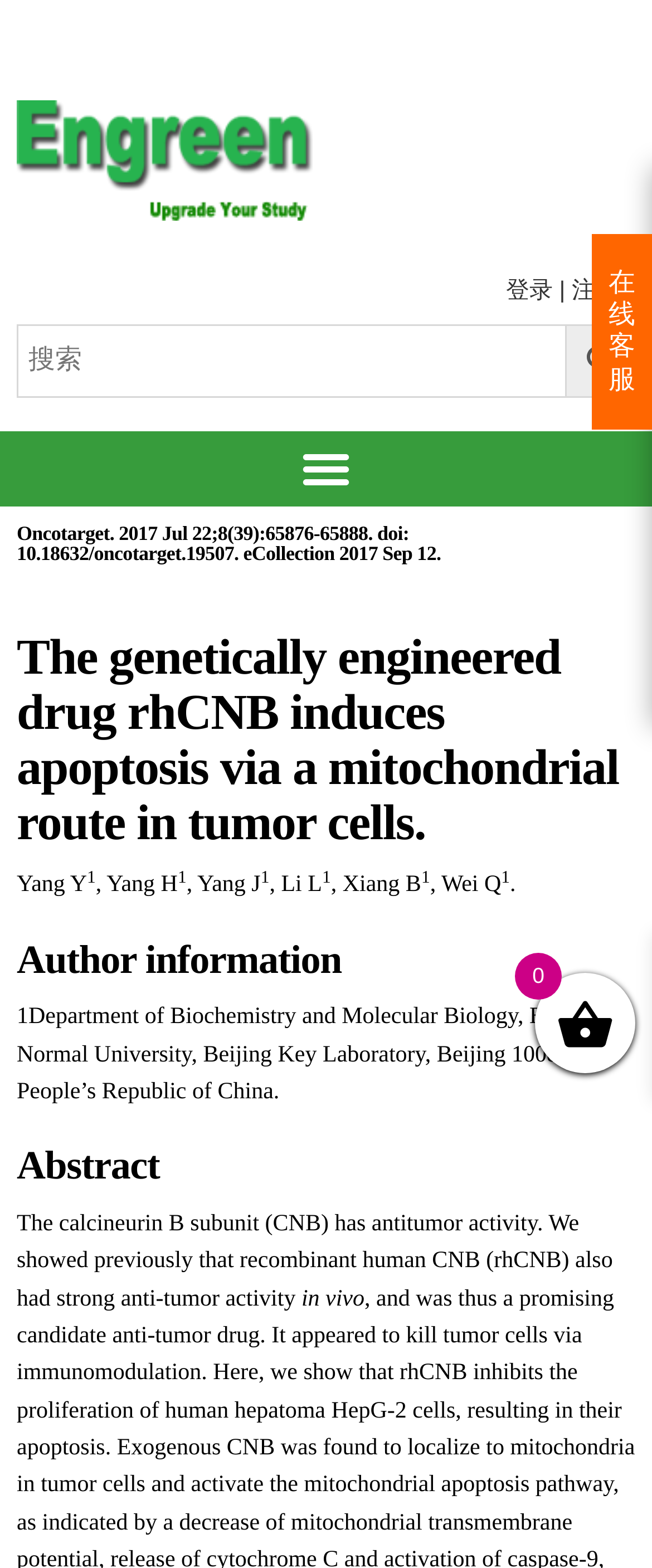What is the title of the research paper?
Please provide a detailed answer to the question.

The title of the research paper can be found at the top of the webpage, which is 'Oncotarget. 2017 Jul 22;8(39):65876-65888.'